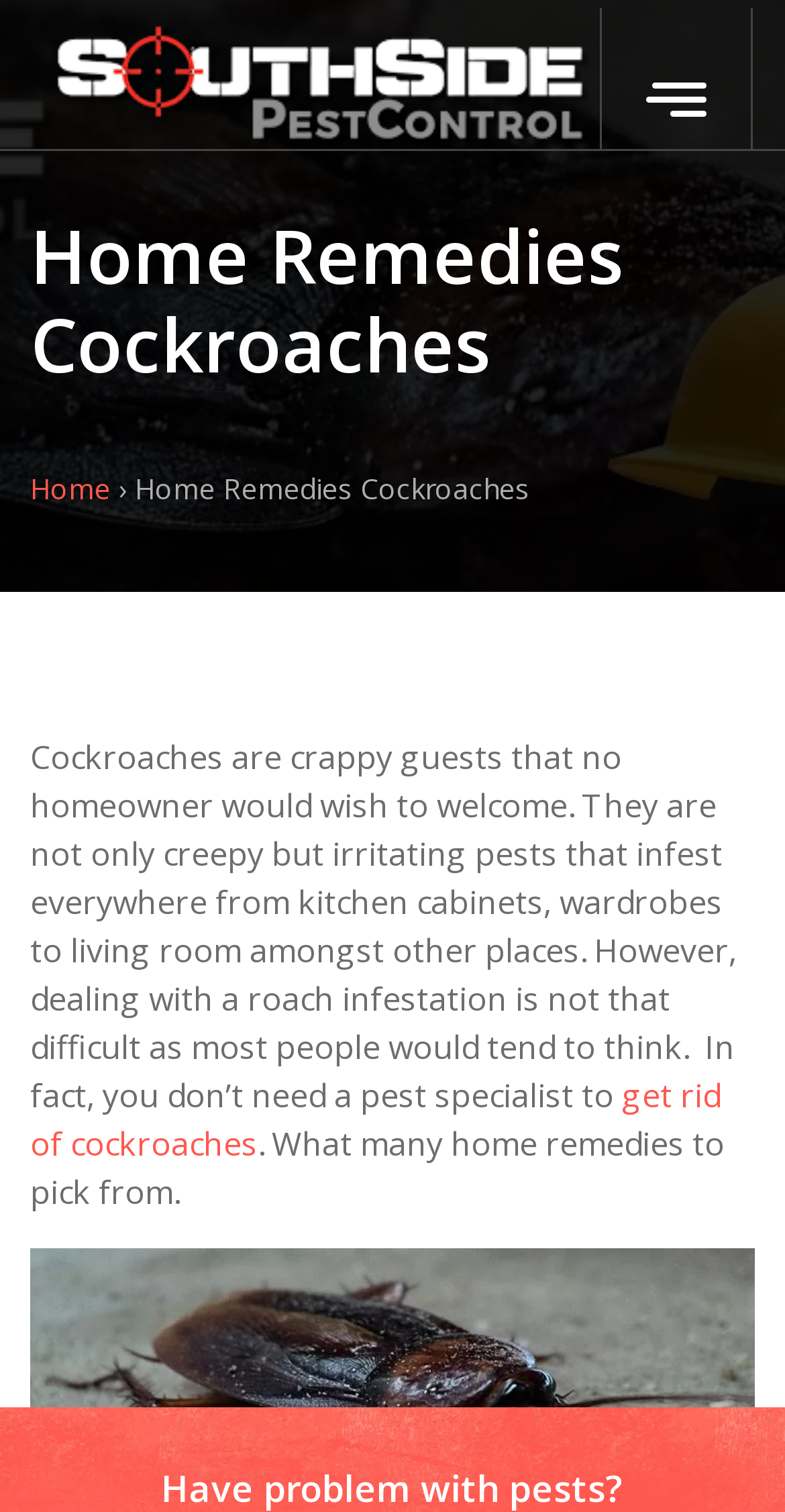What is the purpose of the button on the top right corner?
Answer with a single word or phrase by referring to the visual content.

Unknown